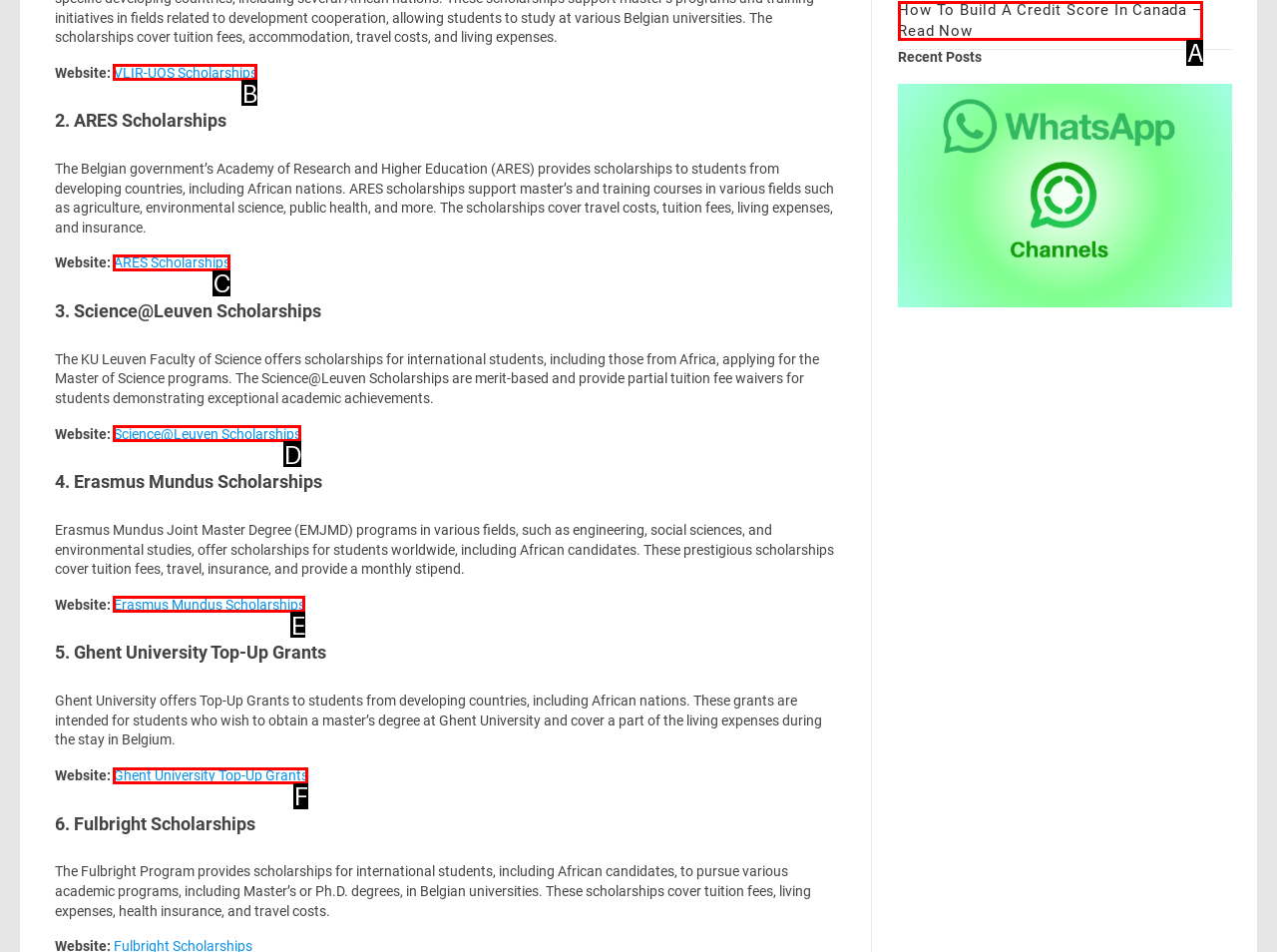Given the description: Science@Leuven Scholarships, identify the matching option. Answer with the corresponding letter.

D